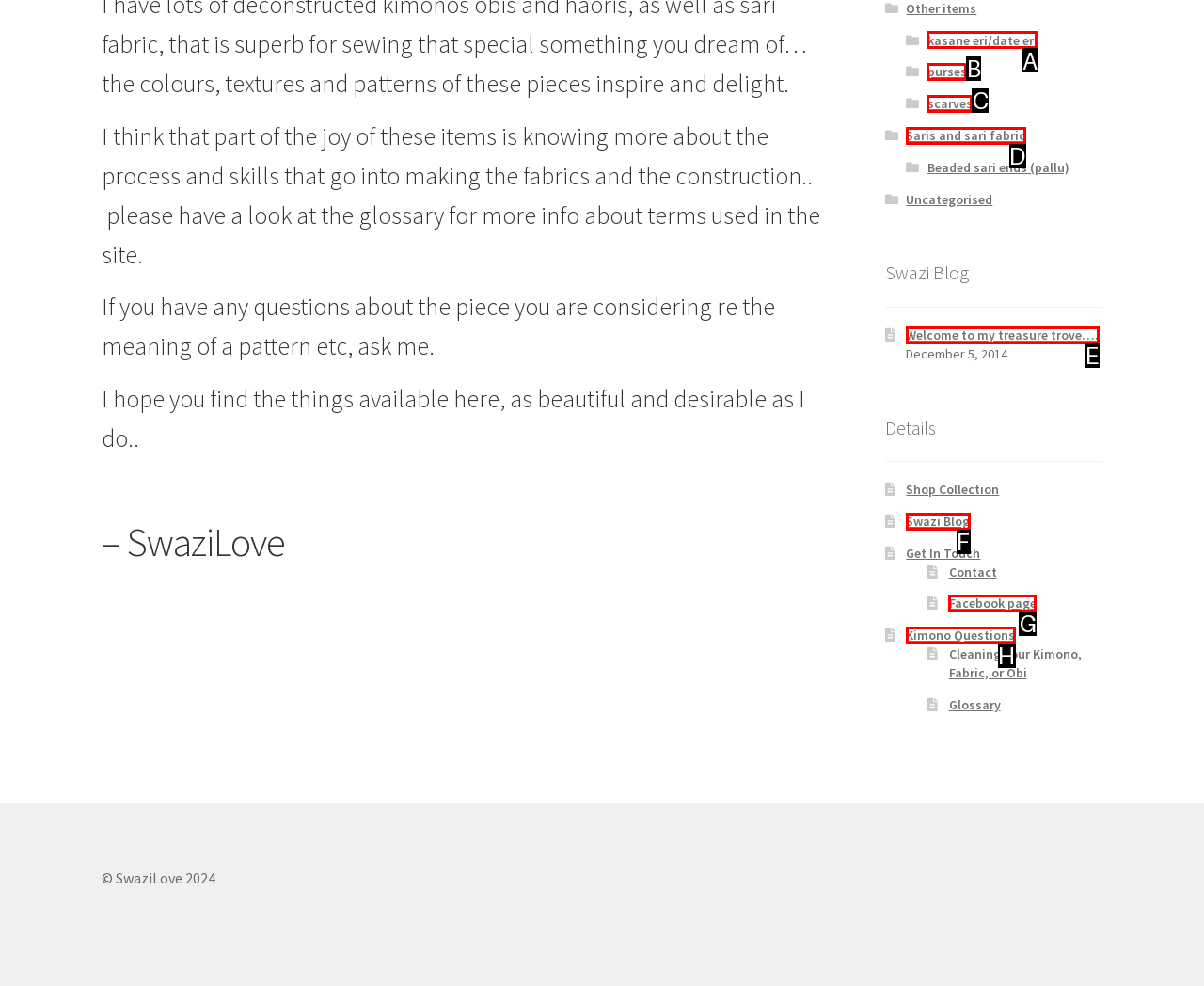From the provided choices, determine which option matches the description: Uncategorized. Respond with the letter of the correct choice directly.

None